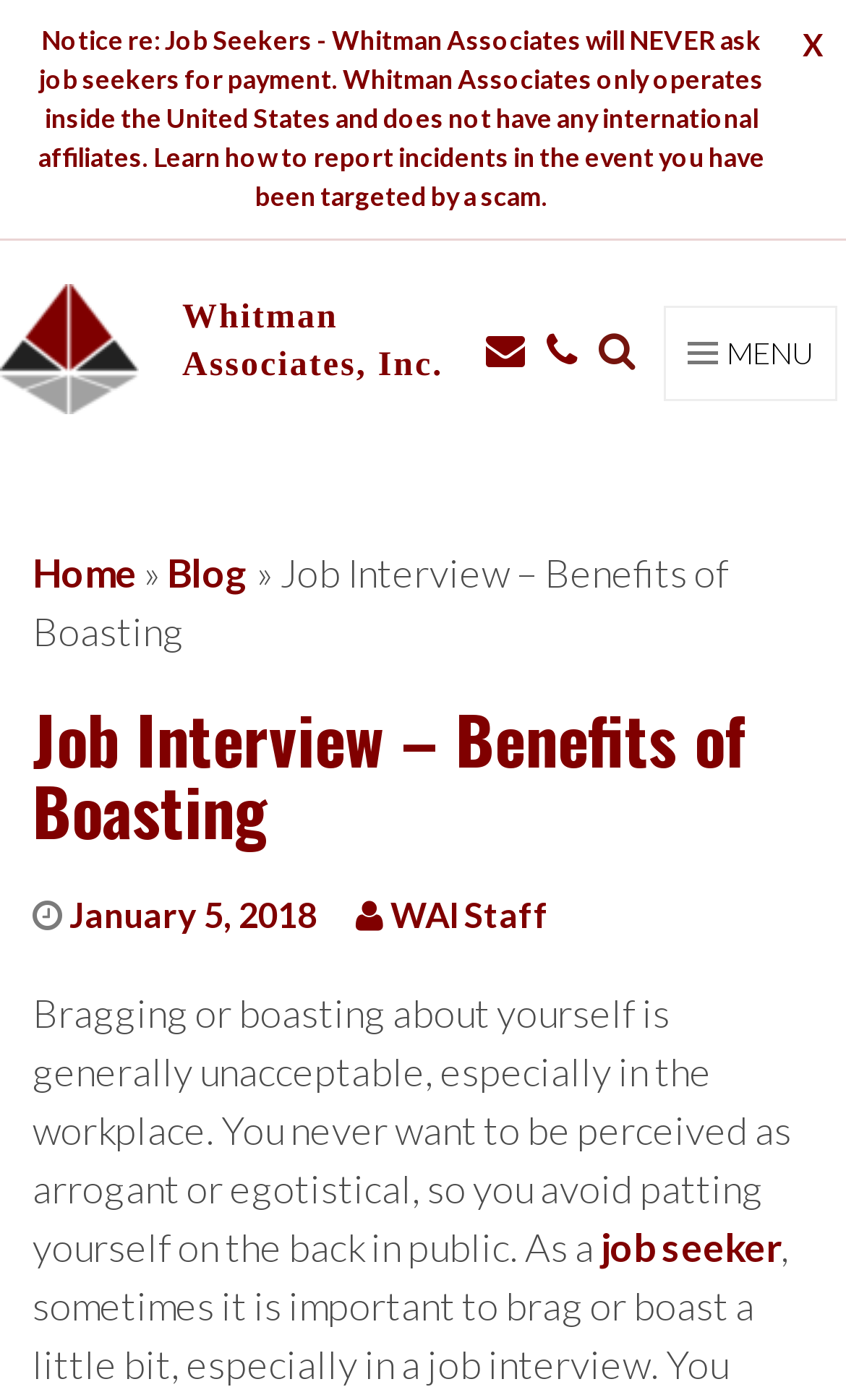Please extract the title of the webpage.

Job Interview – Benefits of Boasting